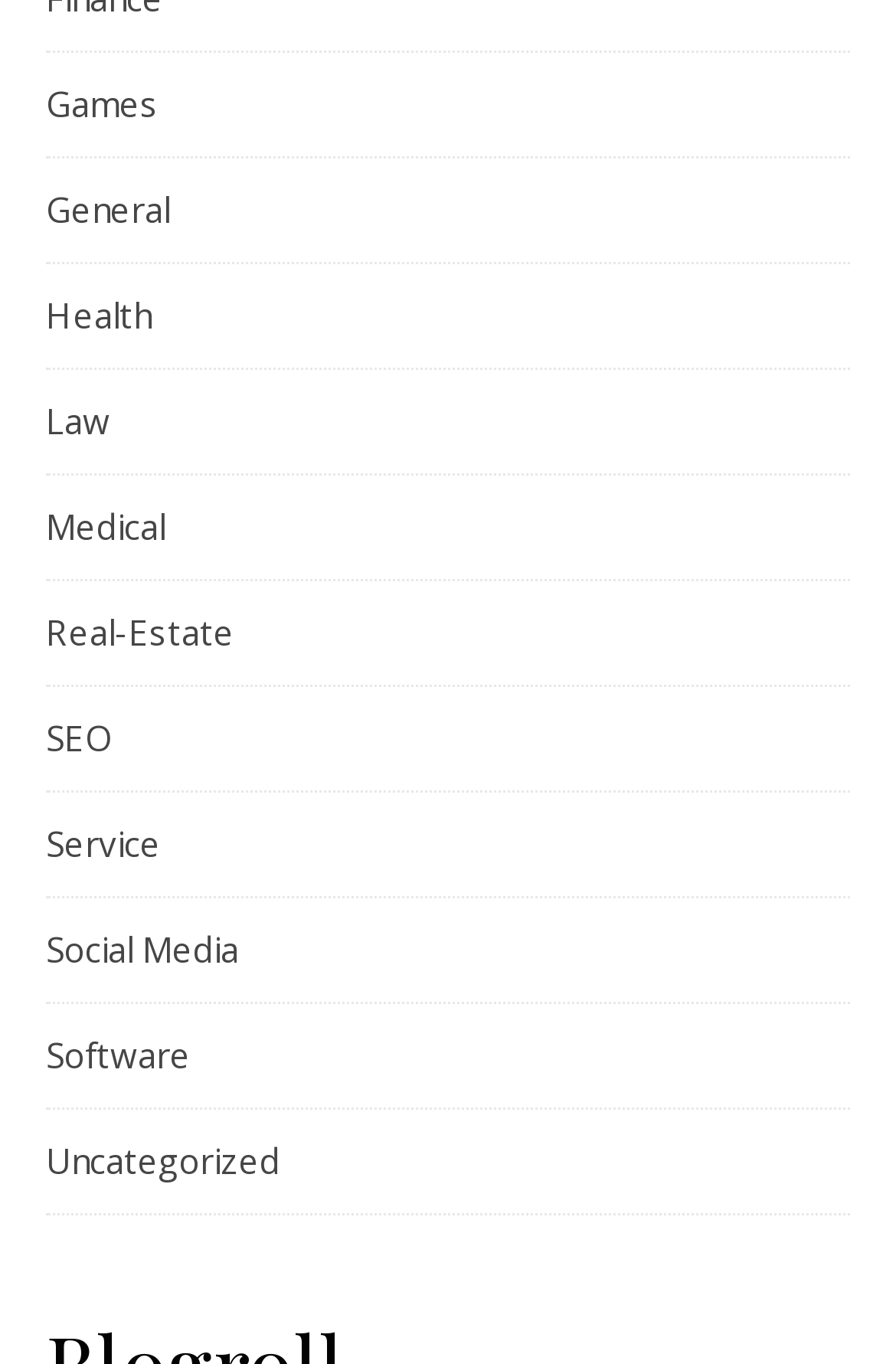Pinpoint the bounding box coordinates of the clickable area needed to execute the instruction: "Explore Medical". The coordinates should be specified as four float numbers between 0 and 1, i.e., [left, top, right, bottom].

[0.051, 0.348, 0.185, 0.424]